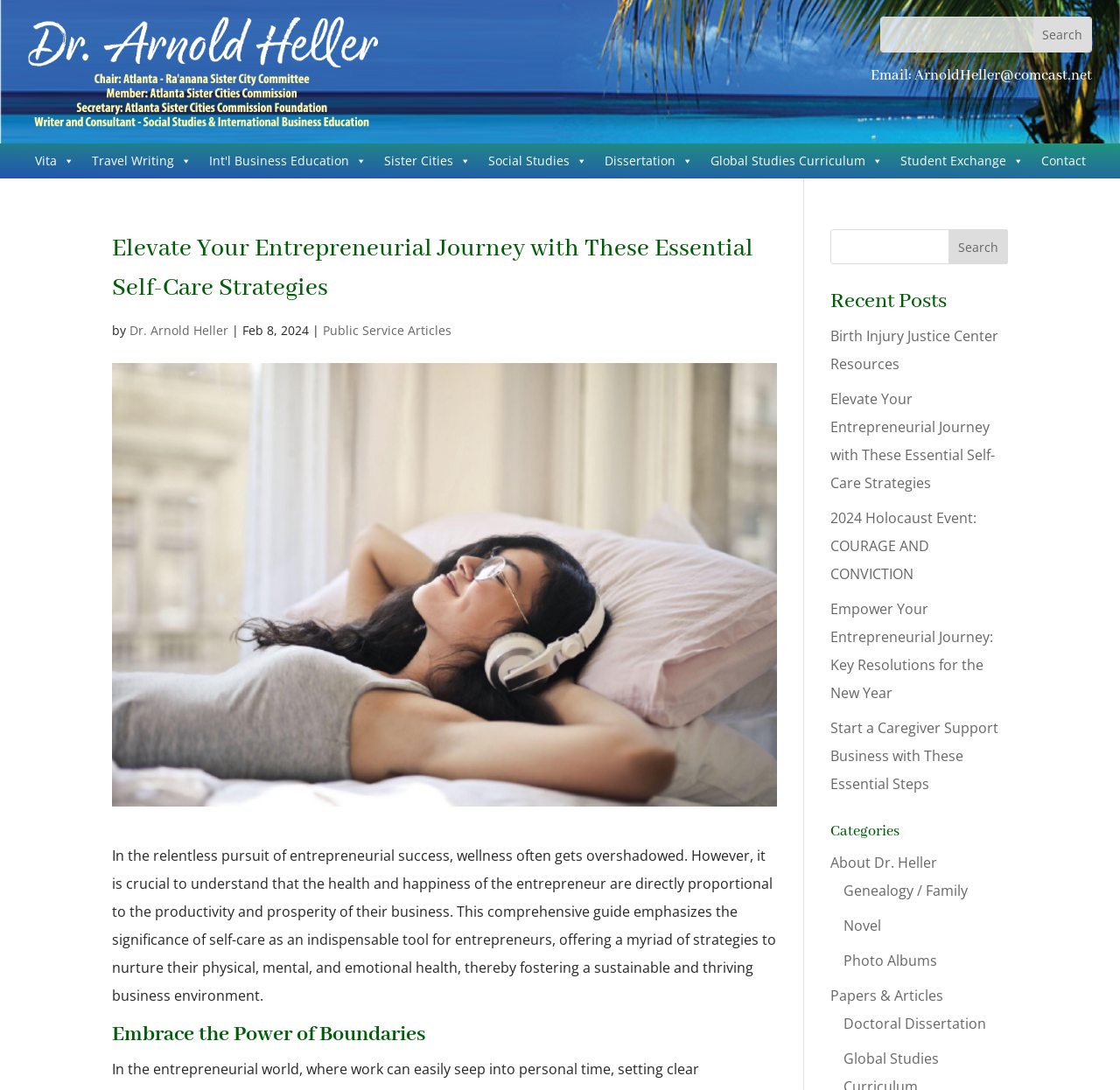Answer the question with a brief word or phrase:
How many links are under the 'Categories' heading?

5